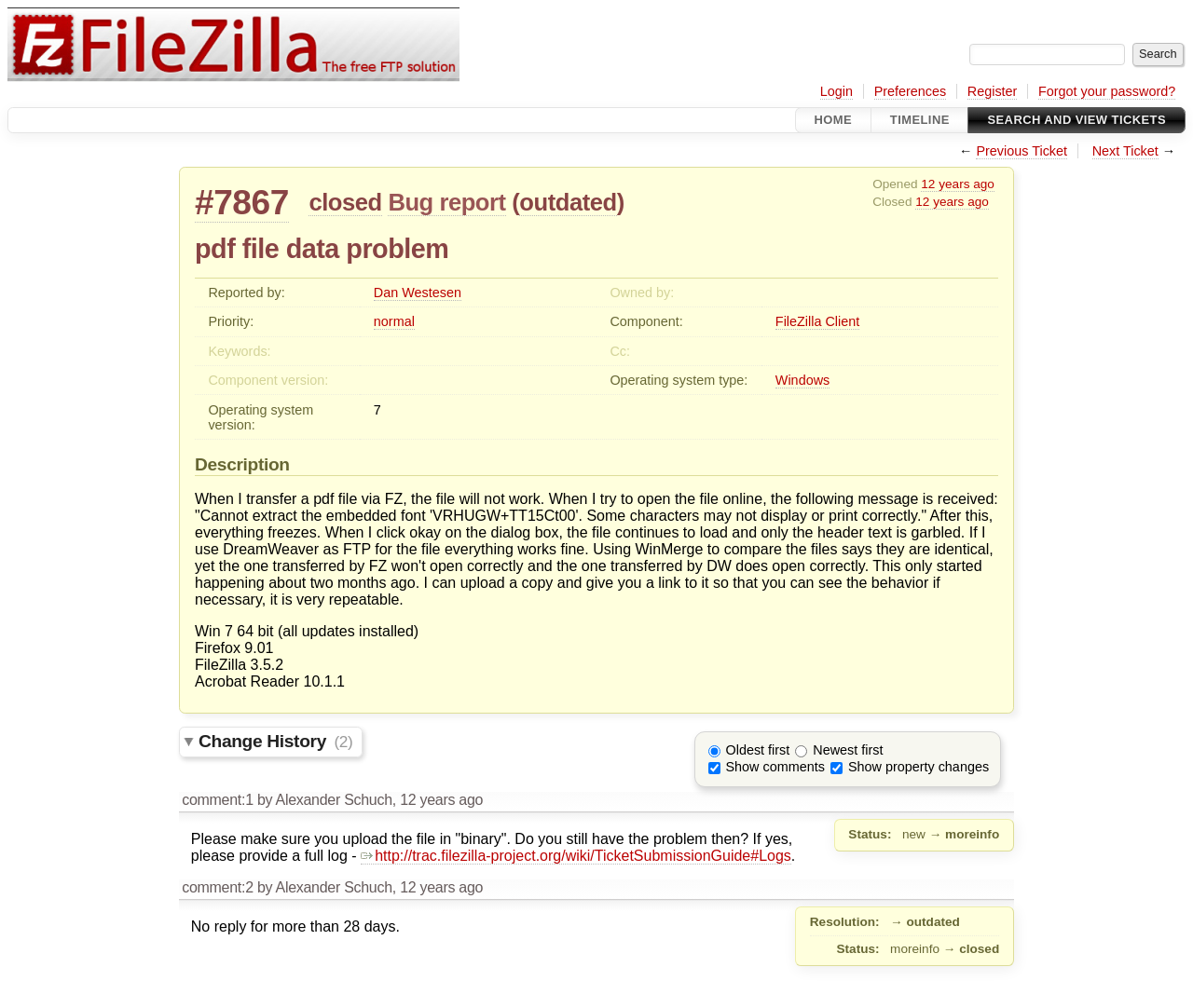Please find and generate the text of the main header of the webpage.

pdf file data problem